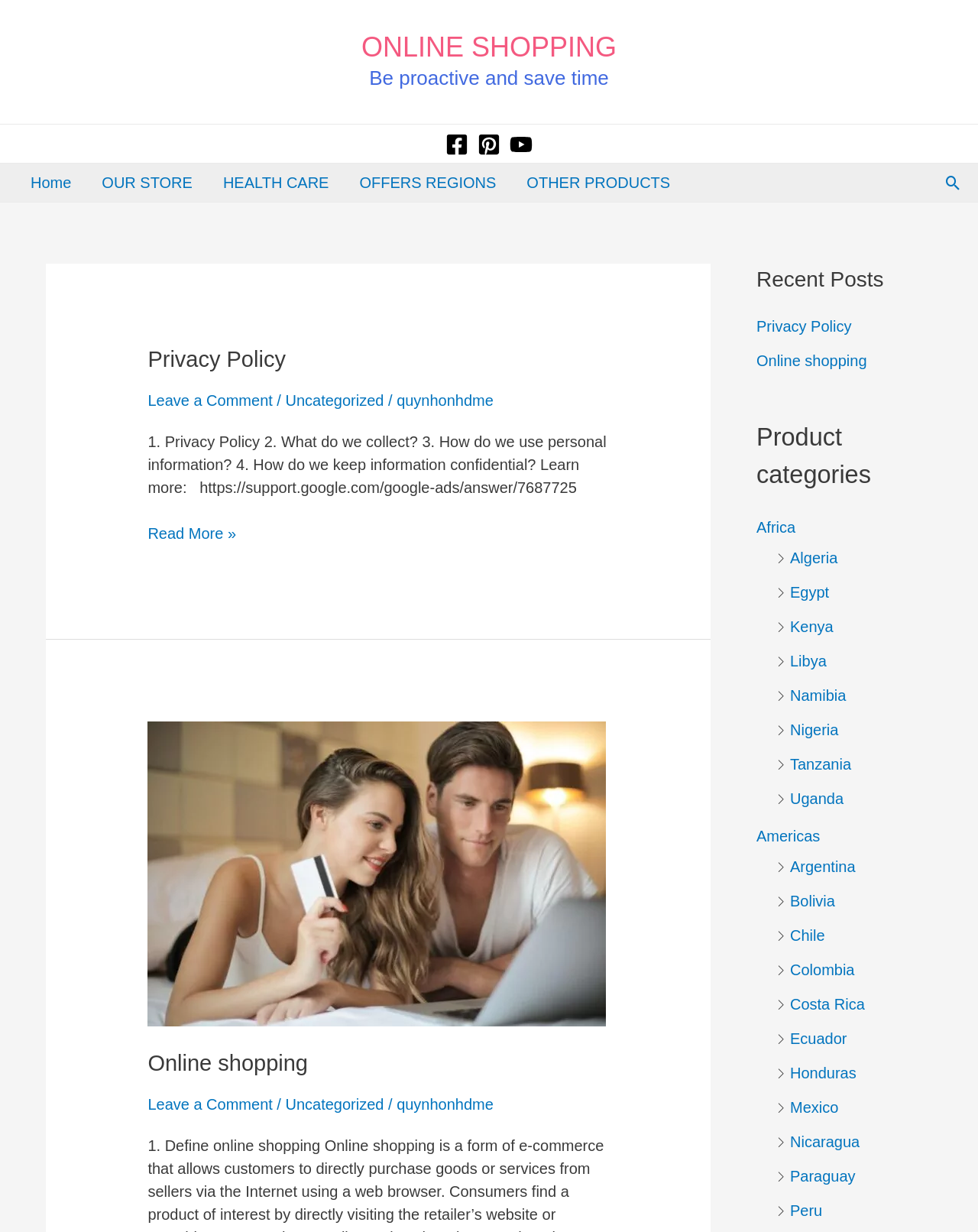Consider the image and give a detailed and elaborate answer to the question: 
What social media platforms are linked on the webpage?

The social media platforms linked on the webpage can be found at the top of the webpage, where there are three icons with links to Facebook, Pinterest, and YouTube. These links are likely provided to allow users to connect with the online shopping platform on various social media platforms.